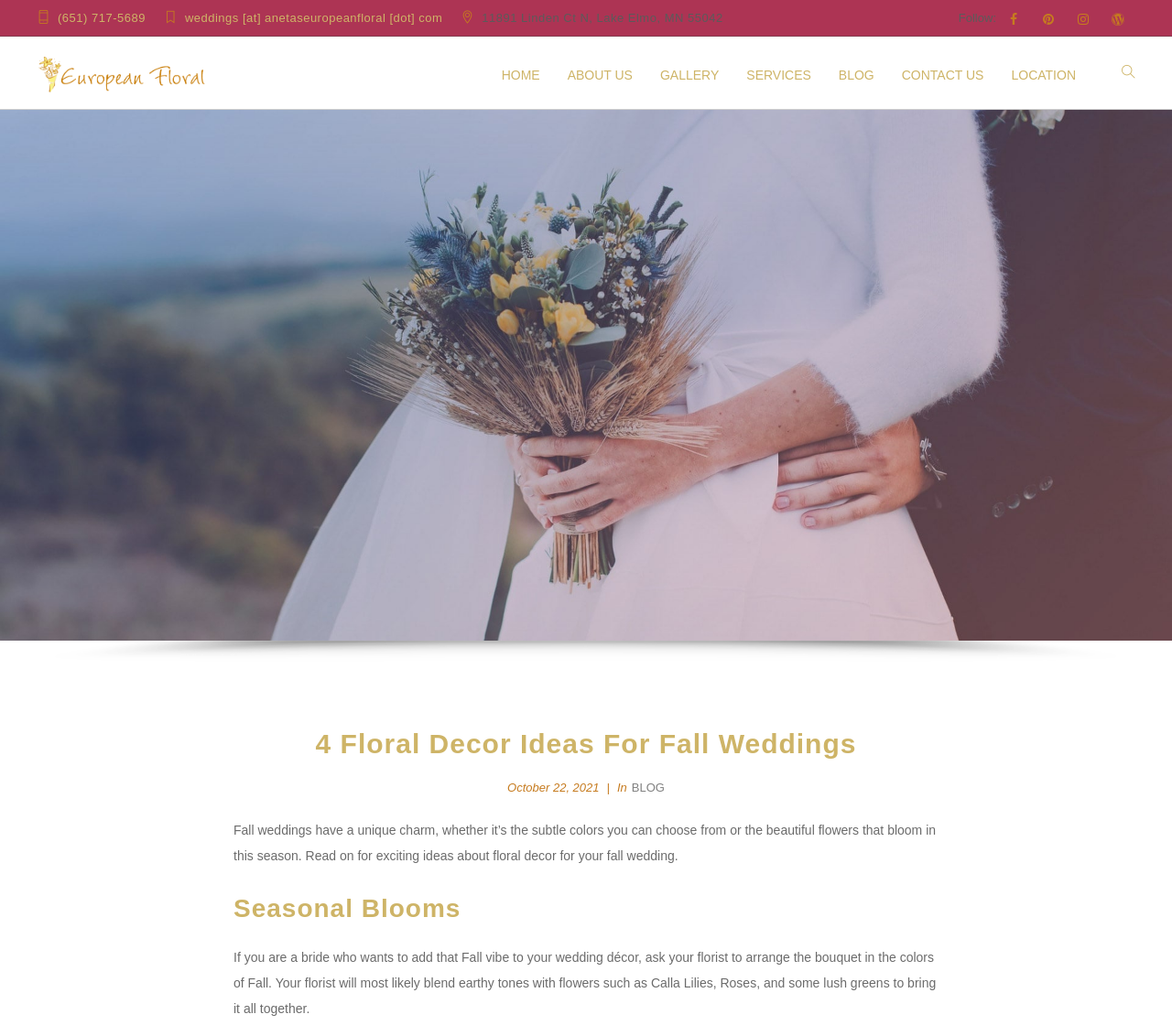Using the given description, provide the bounding box coordinates formatted as (top-left x, top-left y, bottom-right x, bottom-right y), with all values being floating point numbers between 0 and 1. Description: About Us

[0.484, 0.035, 0.548, 0.106]